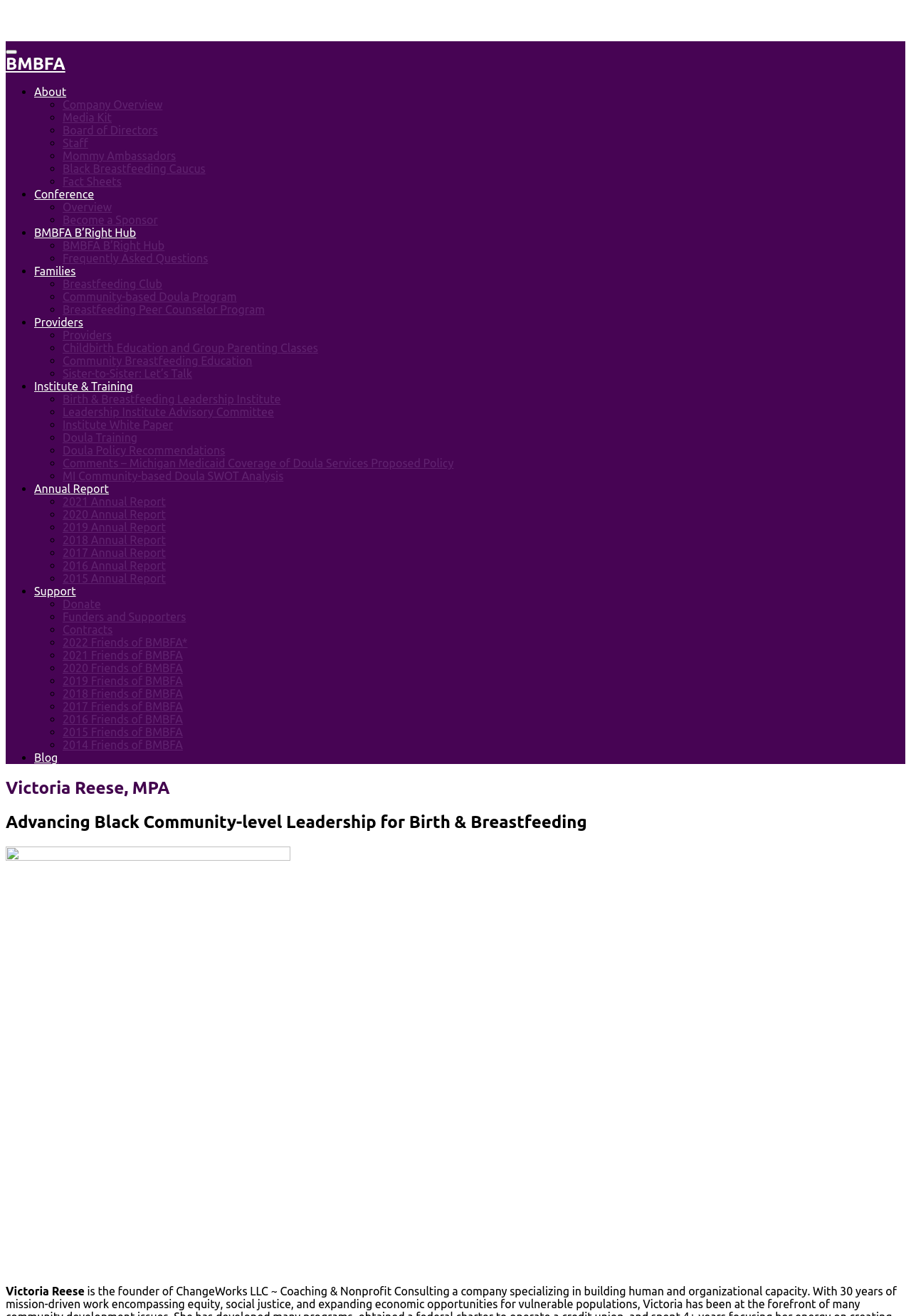How many main categories are listed in the navigation menu?
Can you provide a detailed and comprehensive answer to the question?

The number of main categories can be determined by counting the top-level list markers, which are children of the root element. There are 7 such list markers, corresponding to the categories 'About', 'Conference', 'Families', 'Providers', 'Institute & Training', 'Annual Report', and 'BMBFA B’Right Hub'.